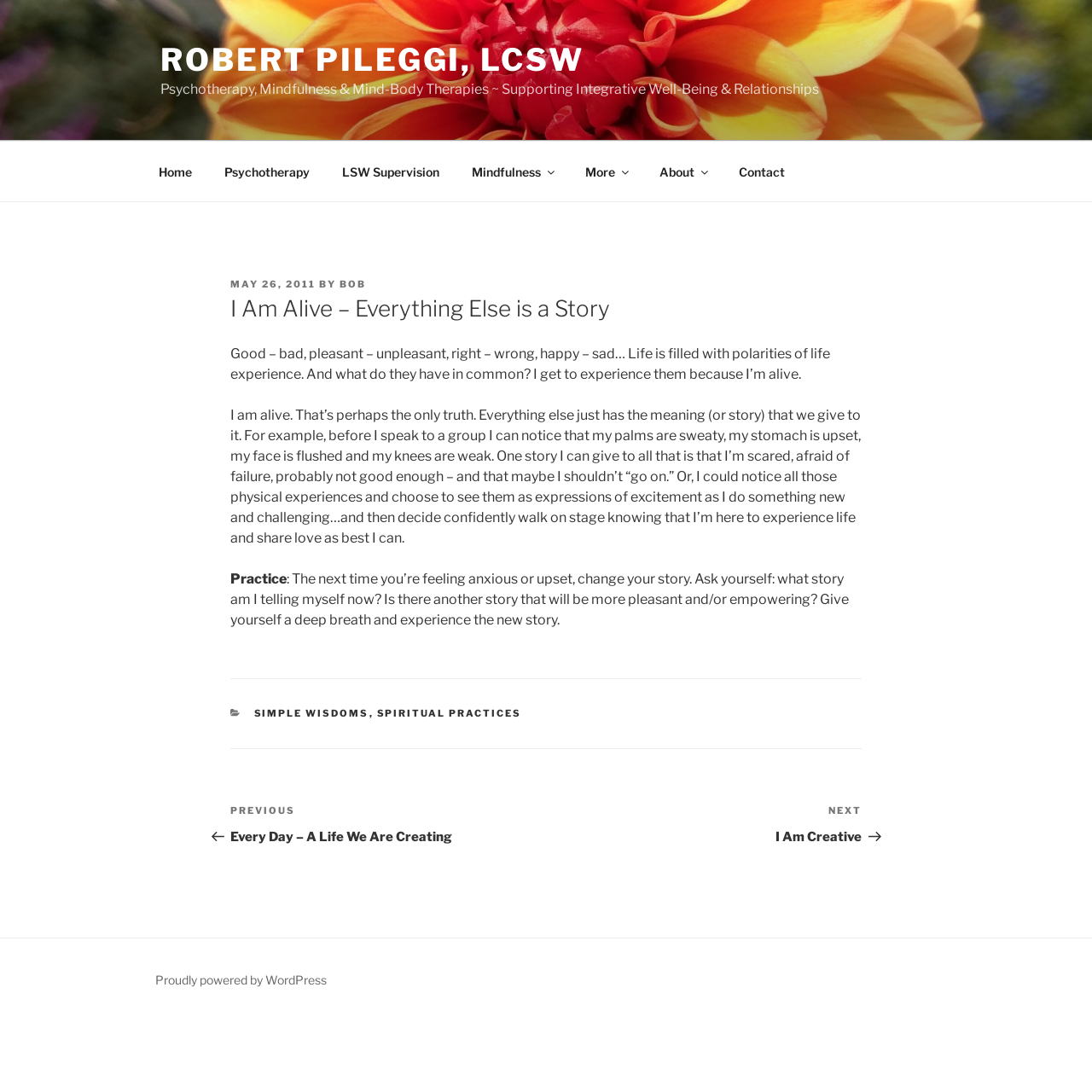Give a short answer to this question using one word or a phrase:
What is the profession of Robert Pileggi?

LCSW